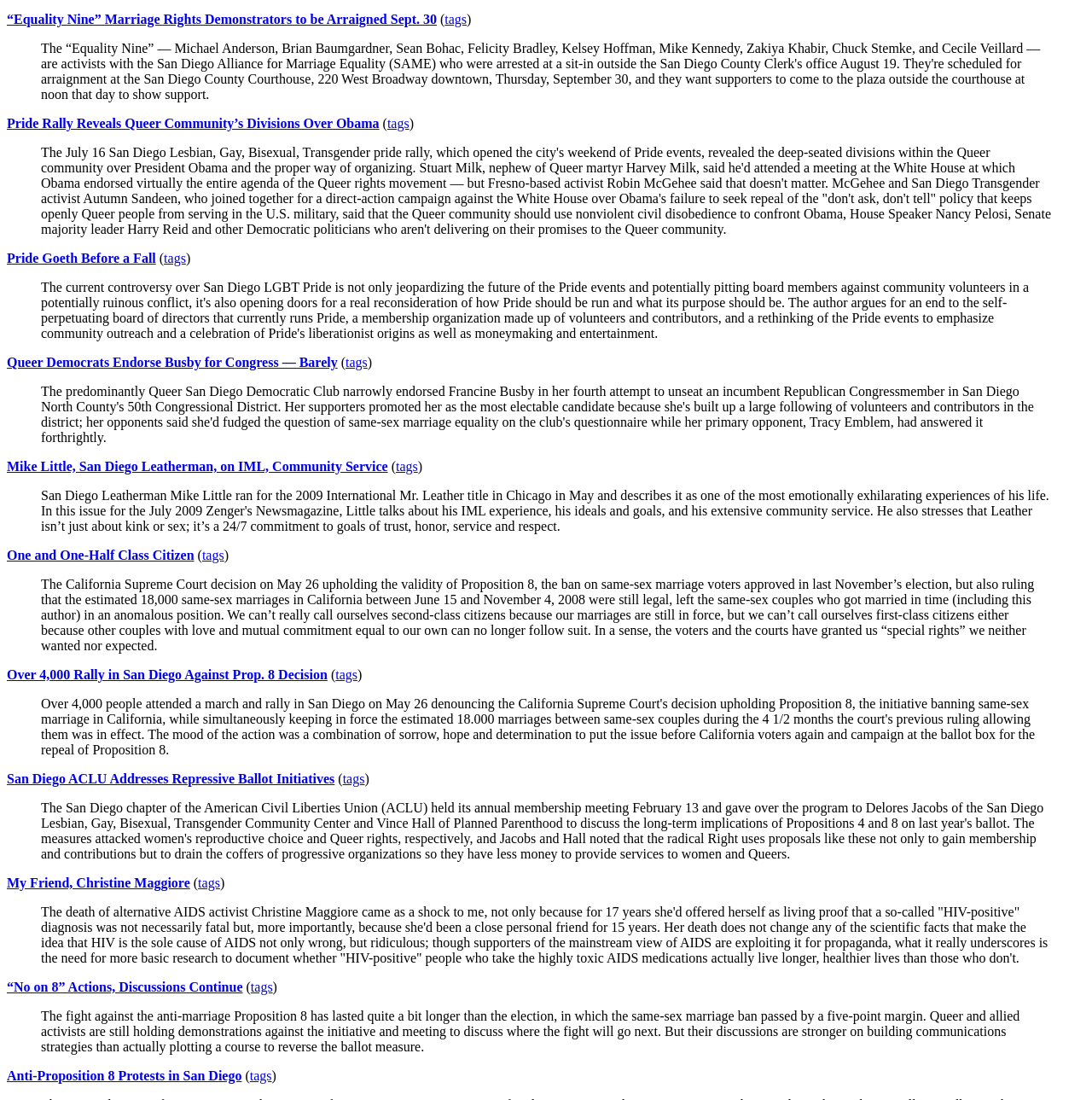Could you locate the bounding box coordinates for the section that should be clicked to accomplish this task: "Check out Over 4,000 Rally in San Diego Against Prop. 8 Decision".

[0.006, 0.607, 0.3, 0.62]